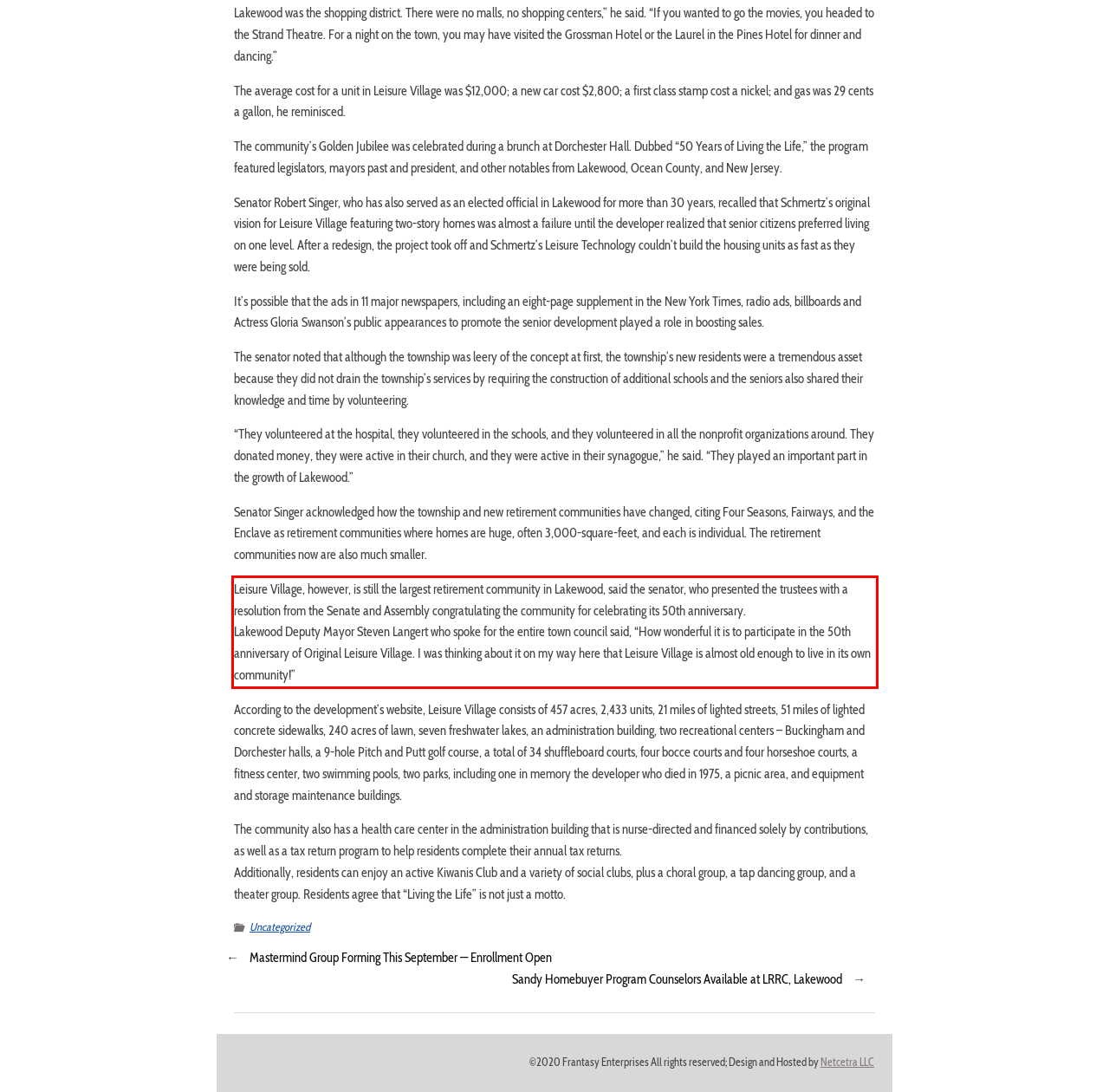Examine the webpage screenshot and use OCR to obtain the text inside the red bounding box.

Leisure Village, however, is still the largest retirement community in Lakewood, said the senator, who presented the trustees with a resolution from the Senate and Assembly congratulating the community for celebrating its 50th anniversary. Lakewood Deputy Mayor Steven Langert who spoke for the entire town council said, “How wonderful it is to participate in the 50th anniversary of Original Leisure Village. I was thinking about it on my way here that Leisure Village is almost old enough to live in its own community!”